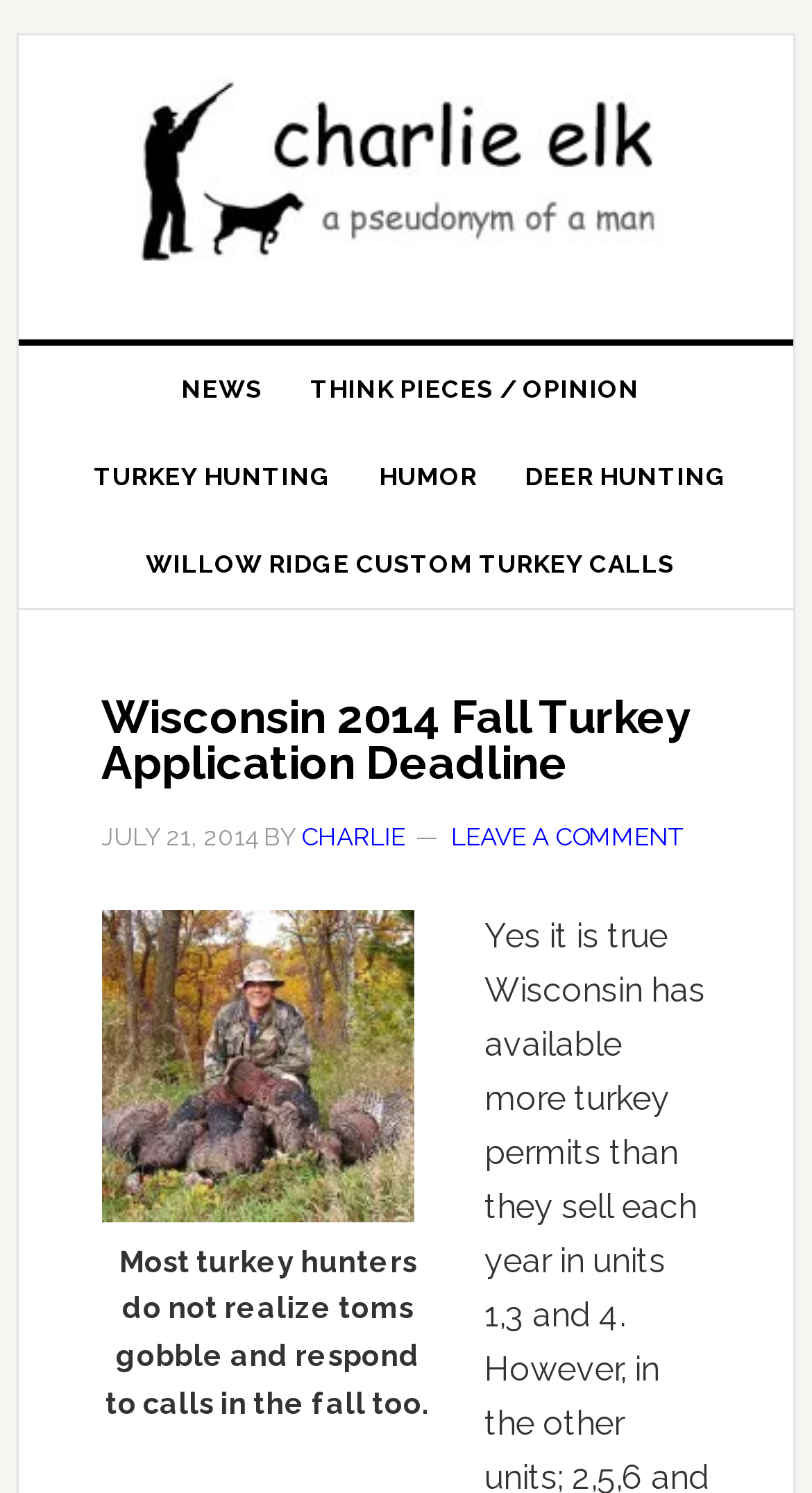Locate the bounding box of the UI element with the following description: "Leave a Comment".

[0.556, 0.551, 0.841, 0.57]